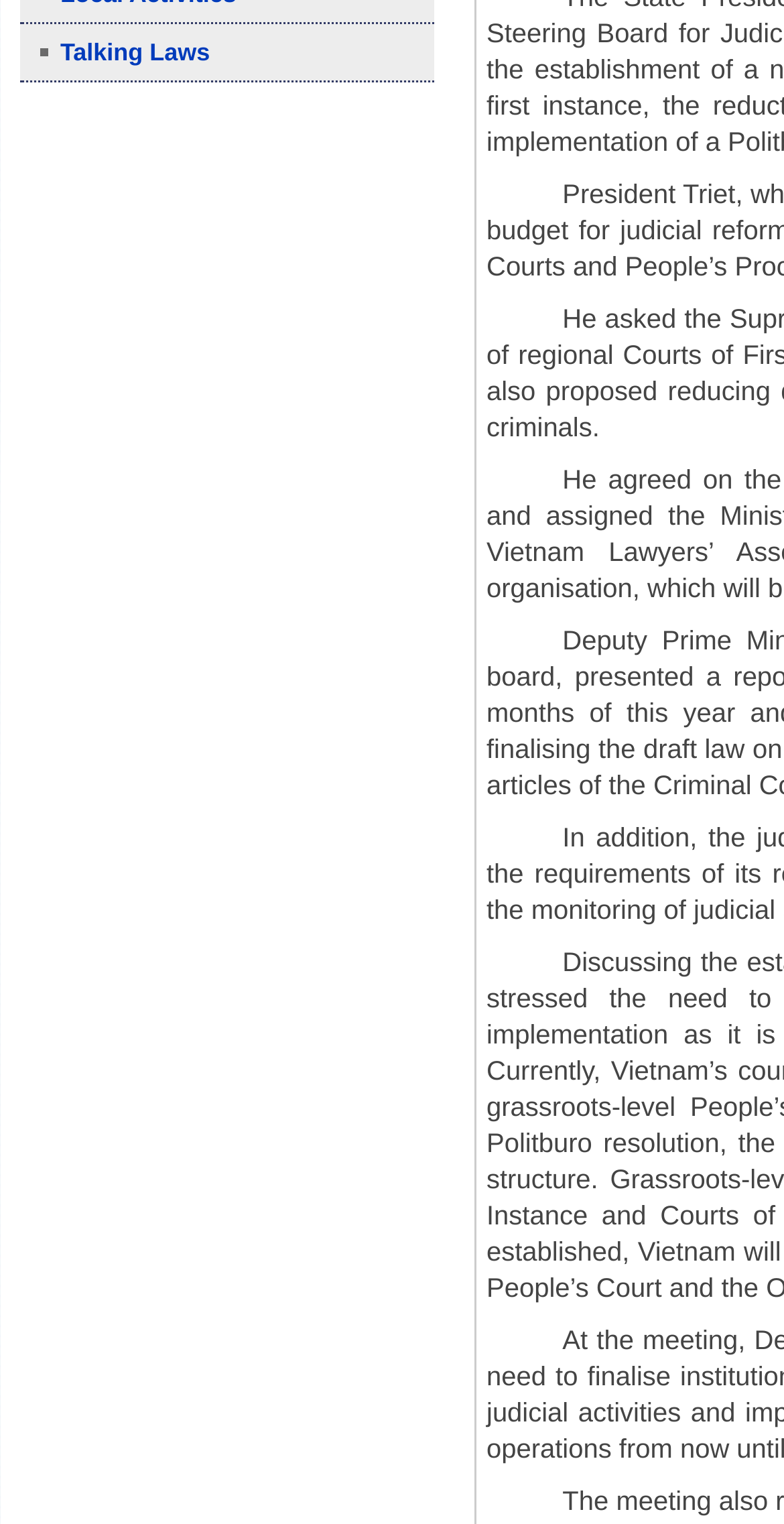Predict the bounding box coordinates for the UI element described as: "Talking Laws". The coordinates should be four float numbers between 0 and 1, presented as [left, top, right, bottom].

[0.051, 0.025, 0.268, 0.044]